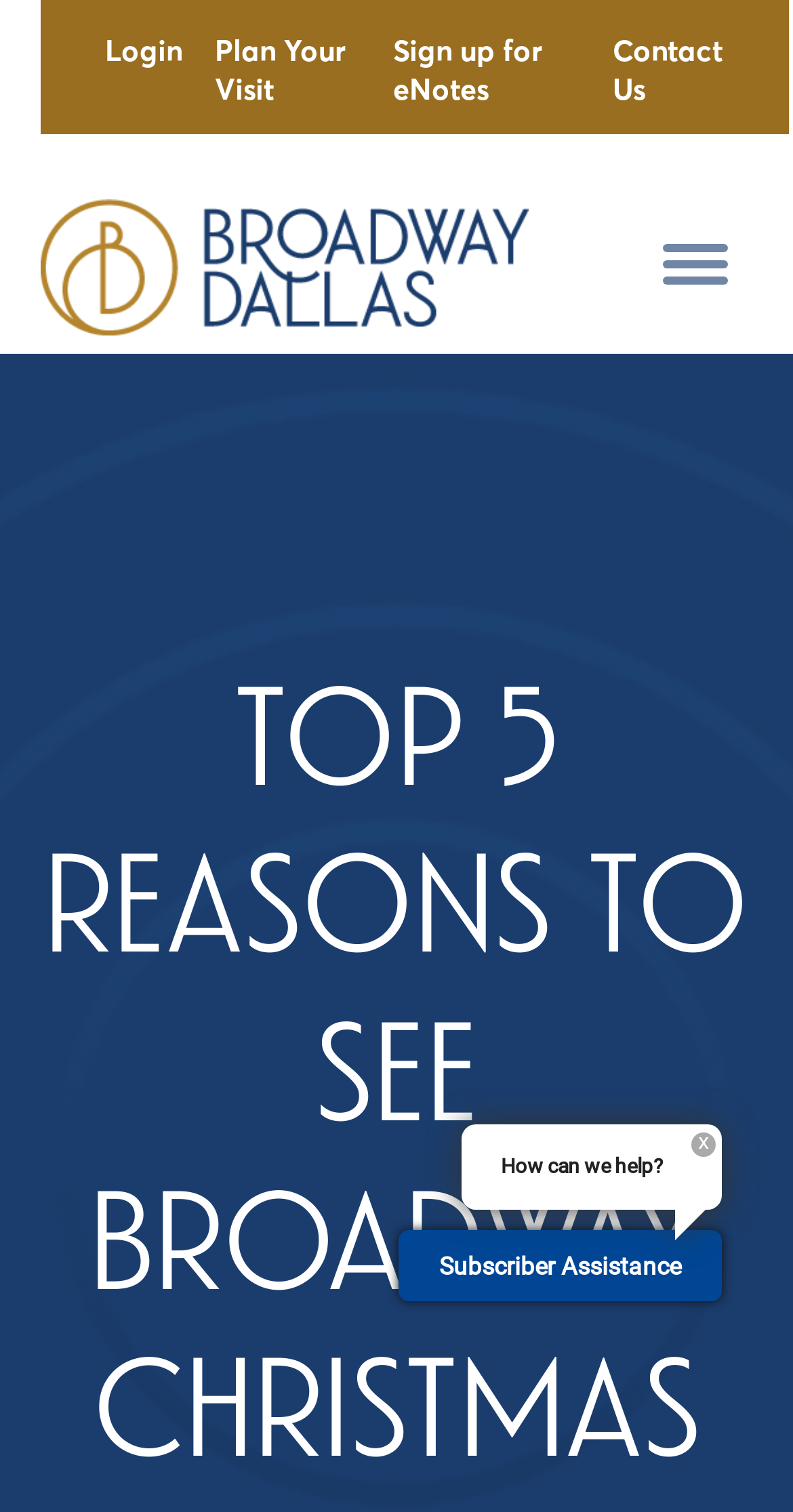Using the webpage screenshot and the element description Sign up for eNotes, determine the bounding box coordinates. Specify the coordinates in the format (top-left x, top-left y, bottom-right x, bottom-right y) with values ranging from 0 to 1.

[0.496, 0.021, 0.683, 0.071]